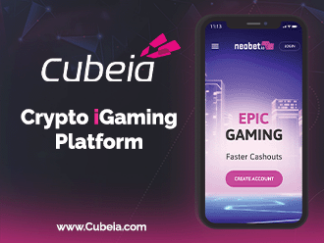What is the call to action mentioned in the caption?
Using the image provided, answer with just one word or phrase.

Faster Cashouts